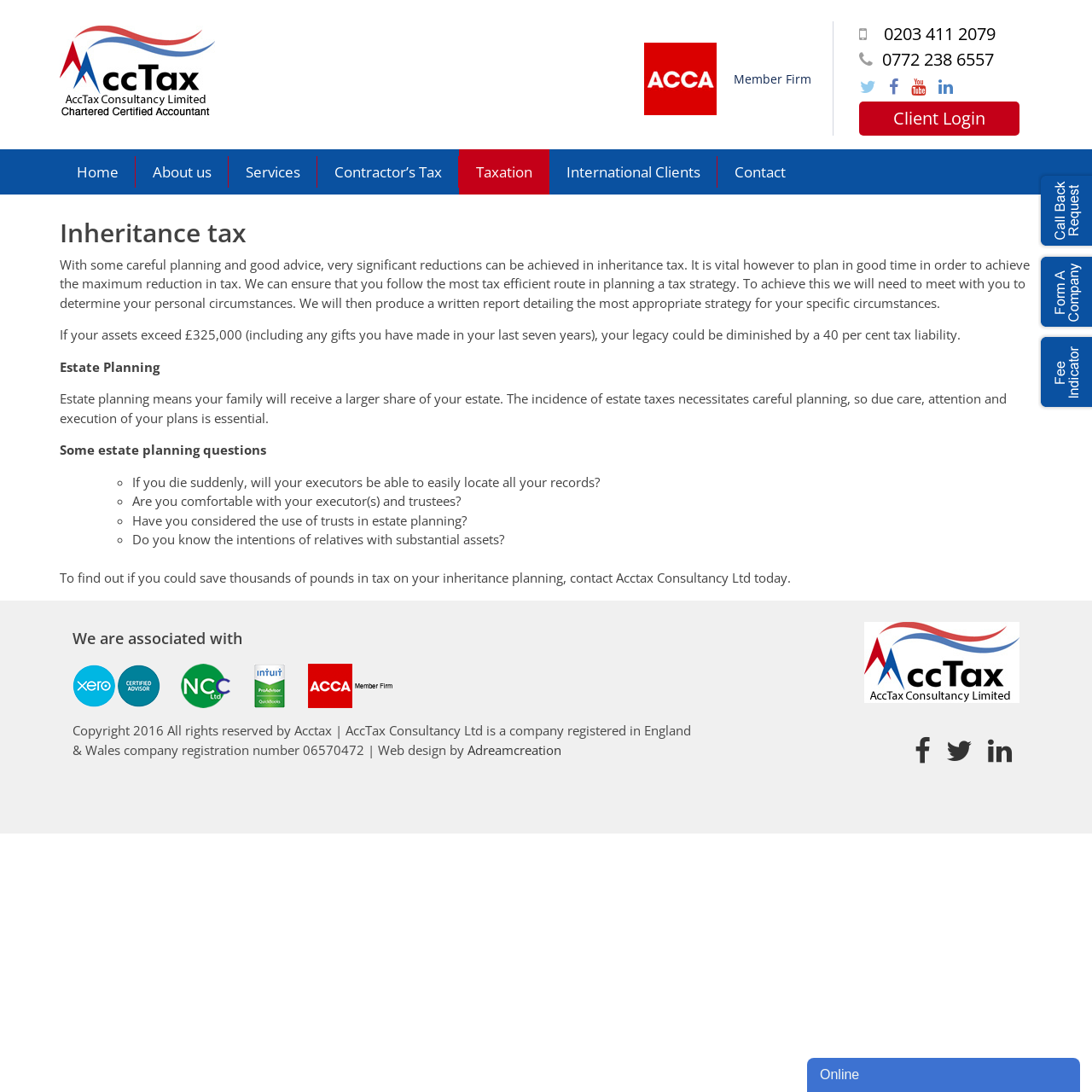Determine the bounding box coordinates of the target area to click to execute the following instruction: "Click the 'Become a client' link."

[0.951, 0.156, 1.0, 0.23]